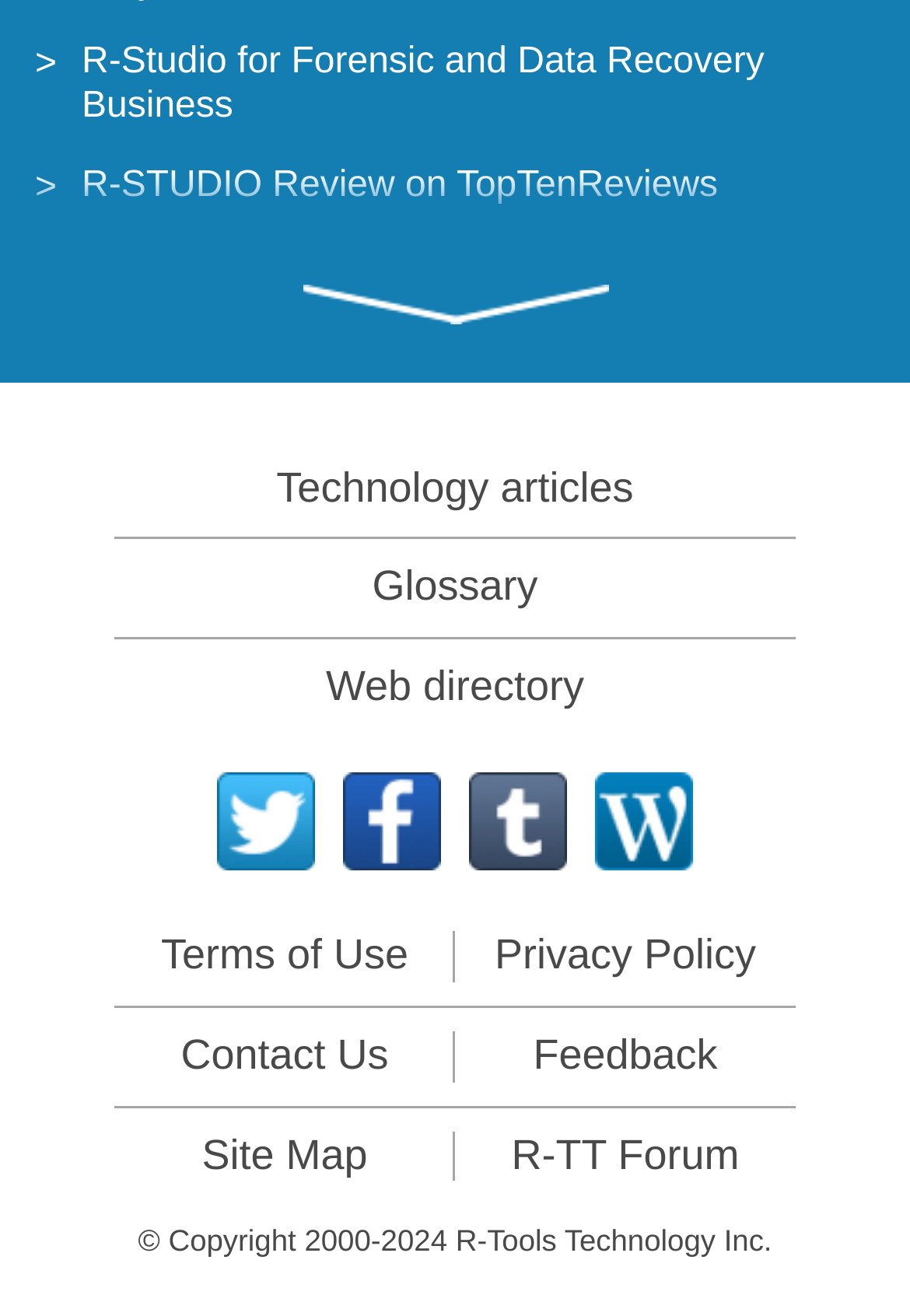Identify the bounding box coordinates of the clickable region to carry out the given instruction: "View R-TT Forum".

[0.562, 0.859, 0.812, 0.895]